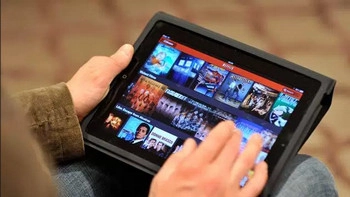What type of content is displayed on the screen?
Please provide a detailed and thorough answer to the question.

The image shows the person browsing through various titles on the tablet's screen, which are likely movie or video titles, as the caption mentions the discussion of converting MKV videos to MP4 format.